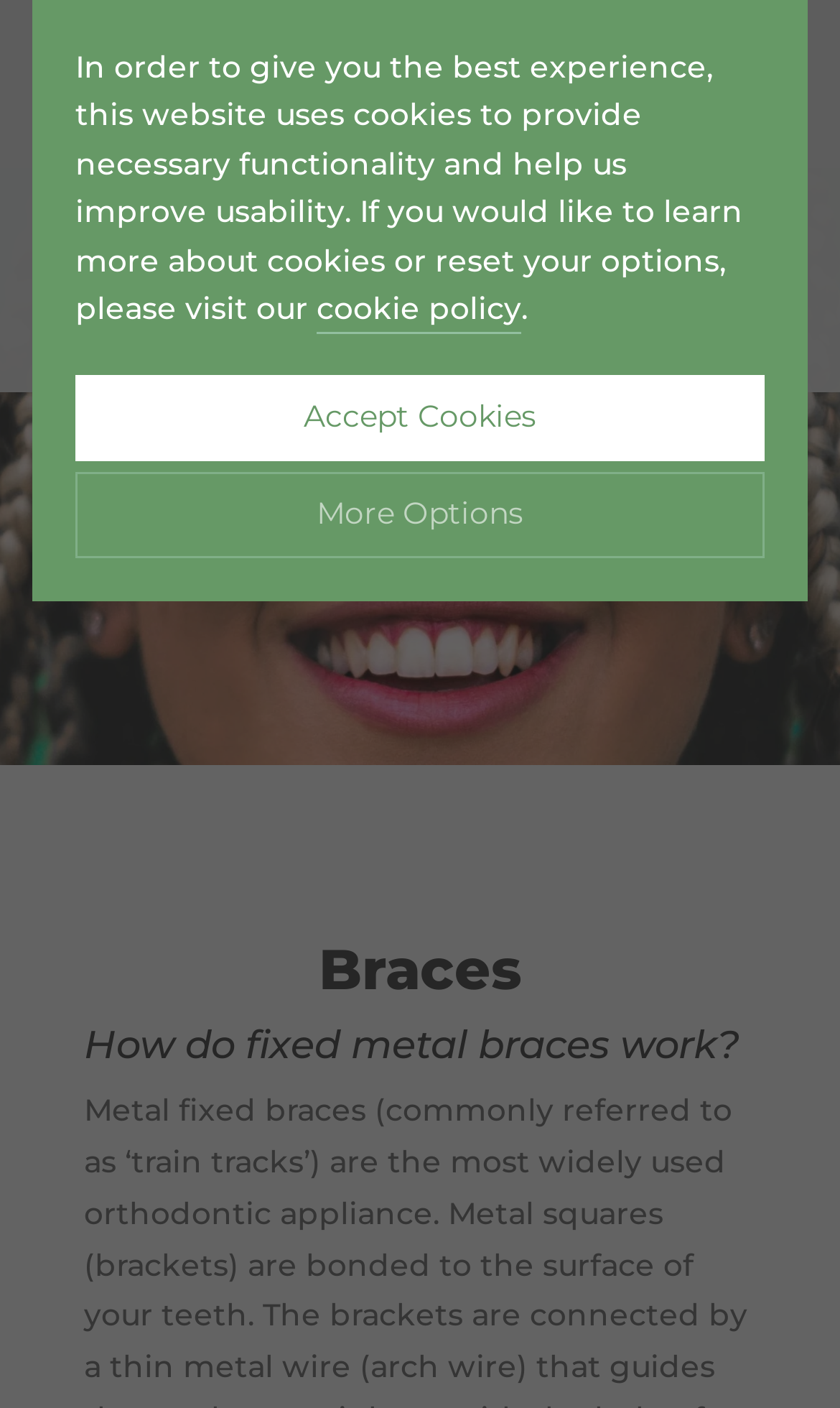What type of cookies are always on?
Give a detailed and exhaustive answer to the question.

The type of cookies that are always on can be found in the cookie options section of the webpage, where it is stated that 'Strictly Necessary' cookies are 'ALWAYS ON'.